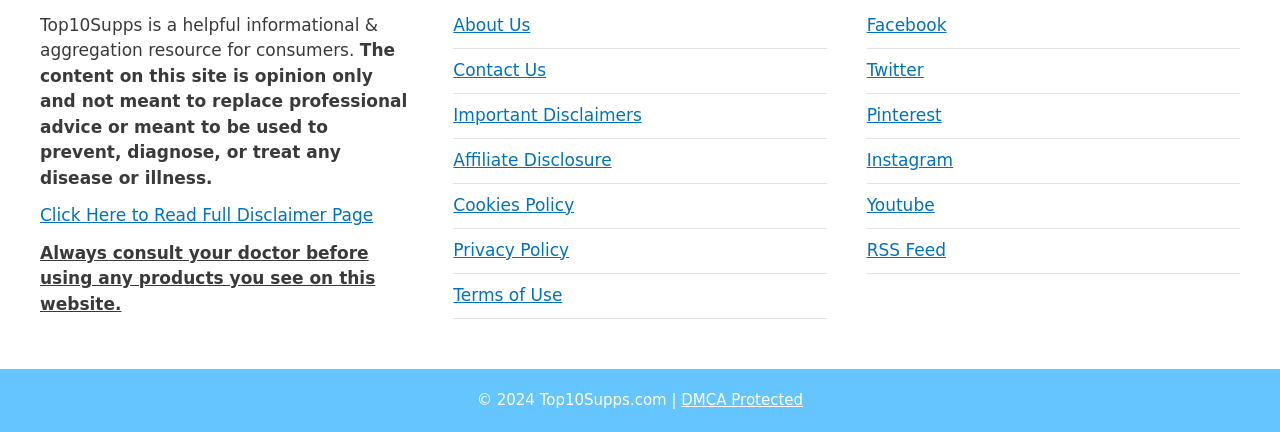Please determine the bounding box coordinates of the clickable area required to carry out the following instruction: "Click the 'Water Charges Bill—What to Expect!' link". The coordinates must be four float numbers between 0 and 1, represented as [left, top, right, bottom].

None